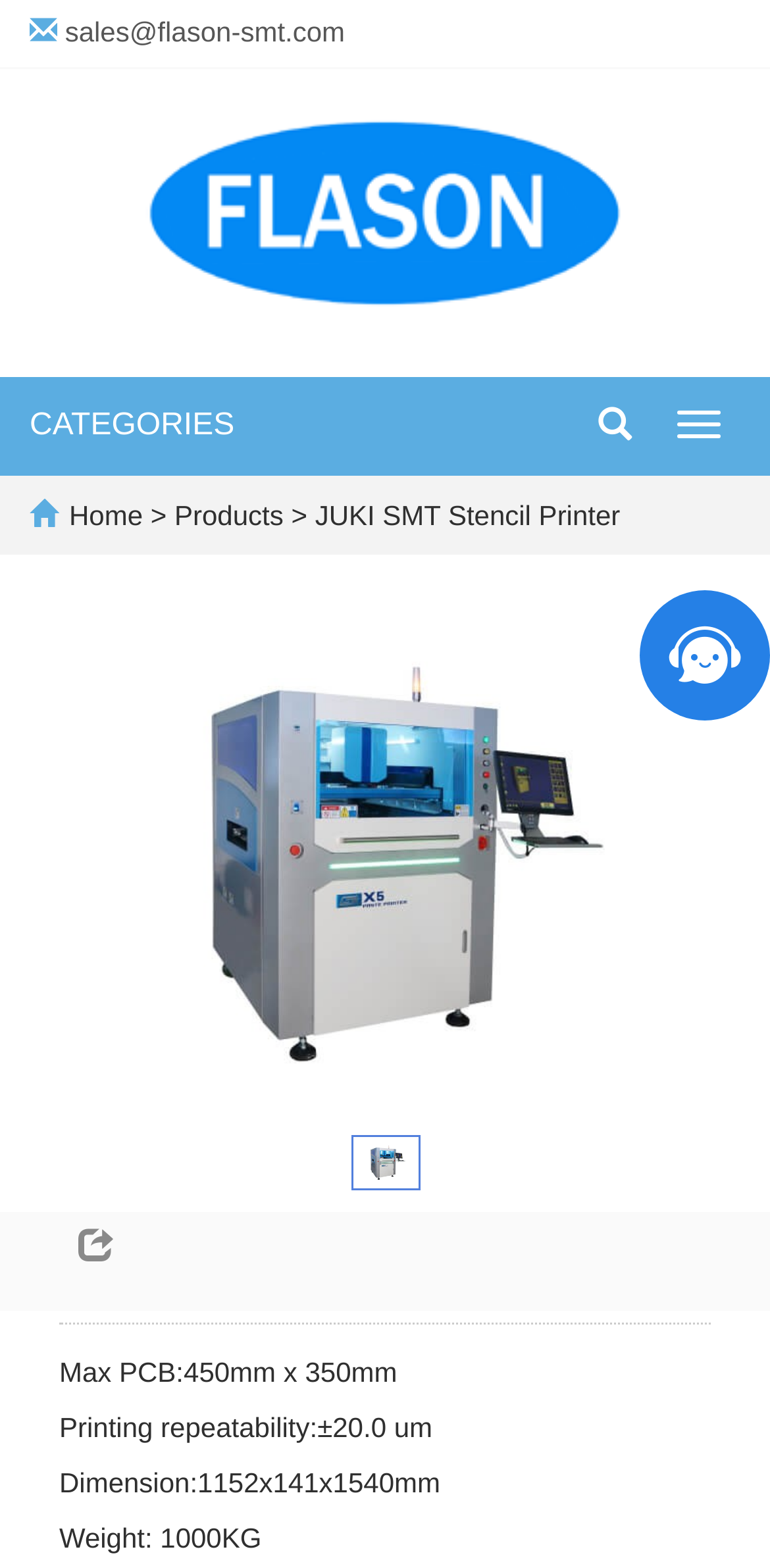Please find and report the primary heading text from the webpage.

Inline SMT Stencil Printer X5